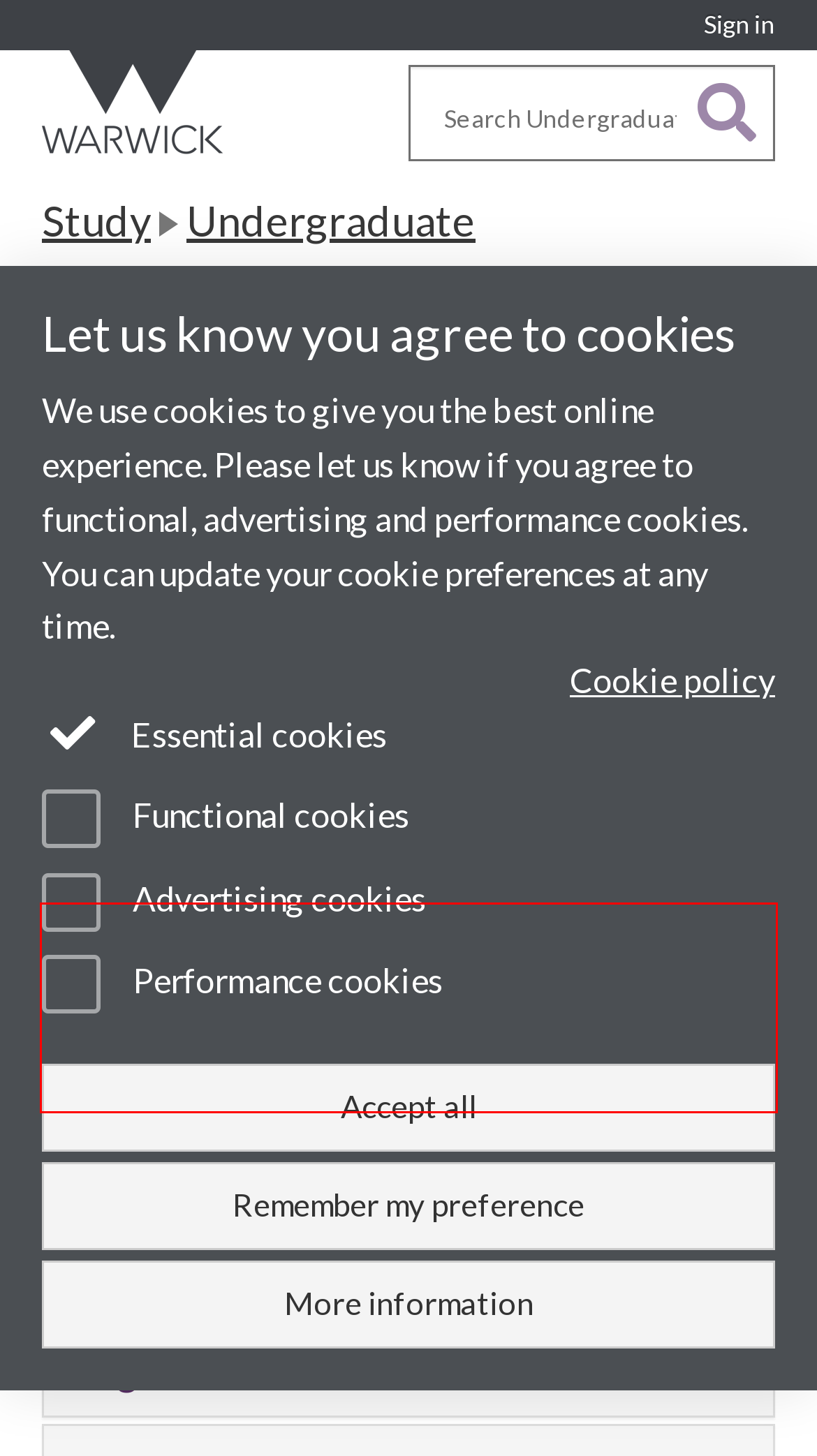Please analyze the provided webpage screenshot and perform OCR to extract the text content from the red rectangle bounding box.

Your eligibility for student finance will depend on certain criteria, such as your nationality and residency status, your course, and previous study at higher education level.